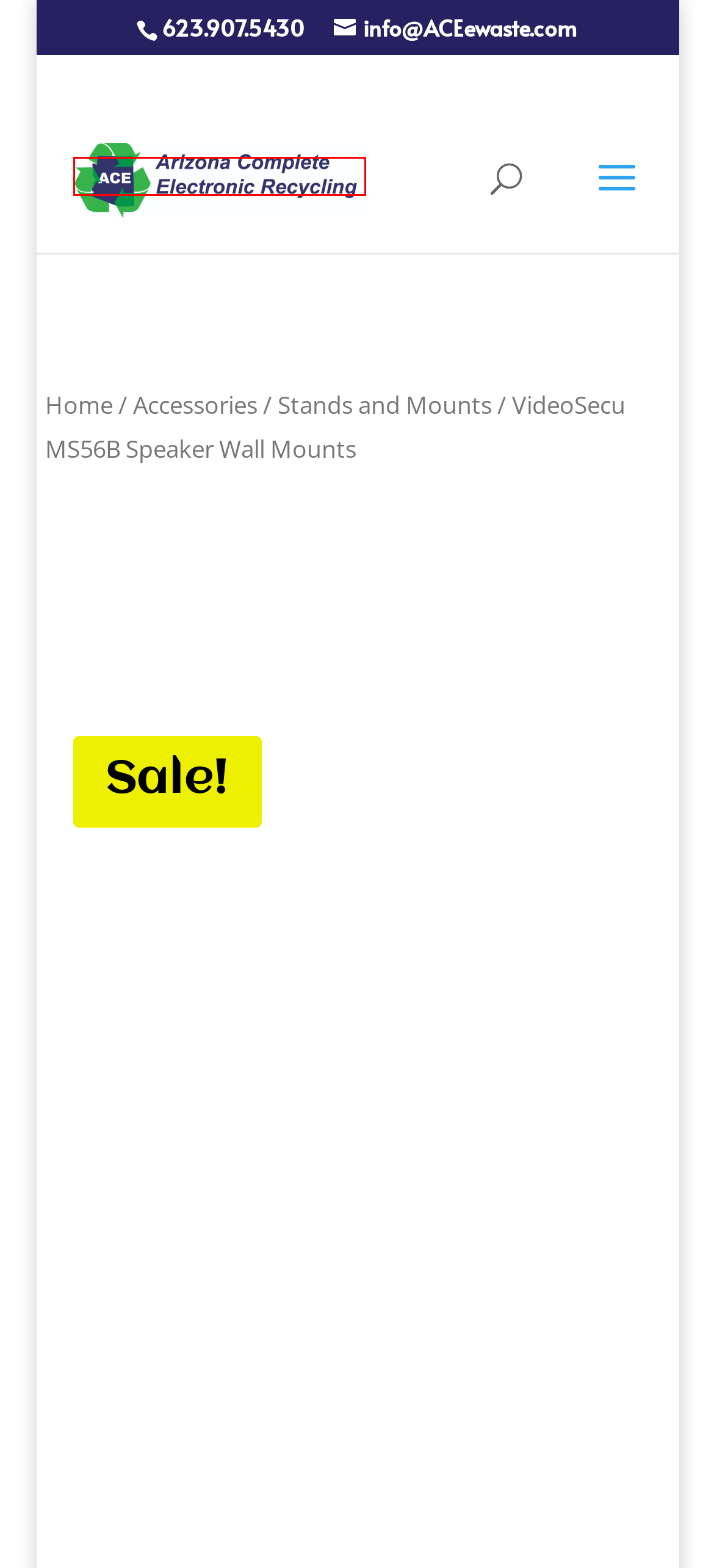Please examine the screenshot provided, which contains a red bounding box around a UI element. Select the webpage description that most accurately describes the new page displayed after clicking the highlighted element. Here are the candidates:
A. Refund and Returns Policy - ACE Recycling
B. Electronic Waste Drop-Off & Contact - ACE Recycling
C. Electronic Accessories - ACE Recycling - Speakers, Webcams & More
D. Stands and Mounts - ACE Recycling - Take back your desk!
E. Dell Latitude 7400 2-in-1 - ACE Recycling
F. Multi-Screen Mount - ACE Recycling
G. Shop - ACE Recycling
H. Arizona Complete Electronic Recycling - ACE Recycling

H